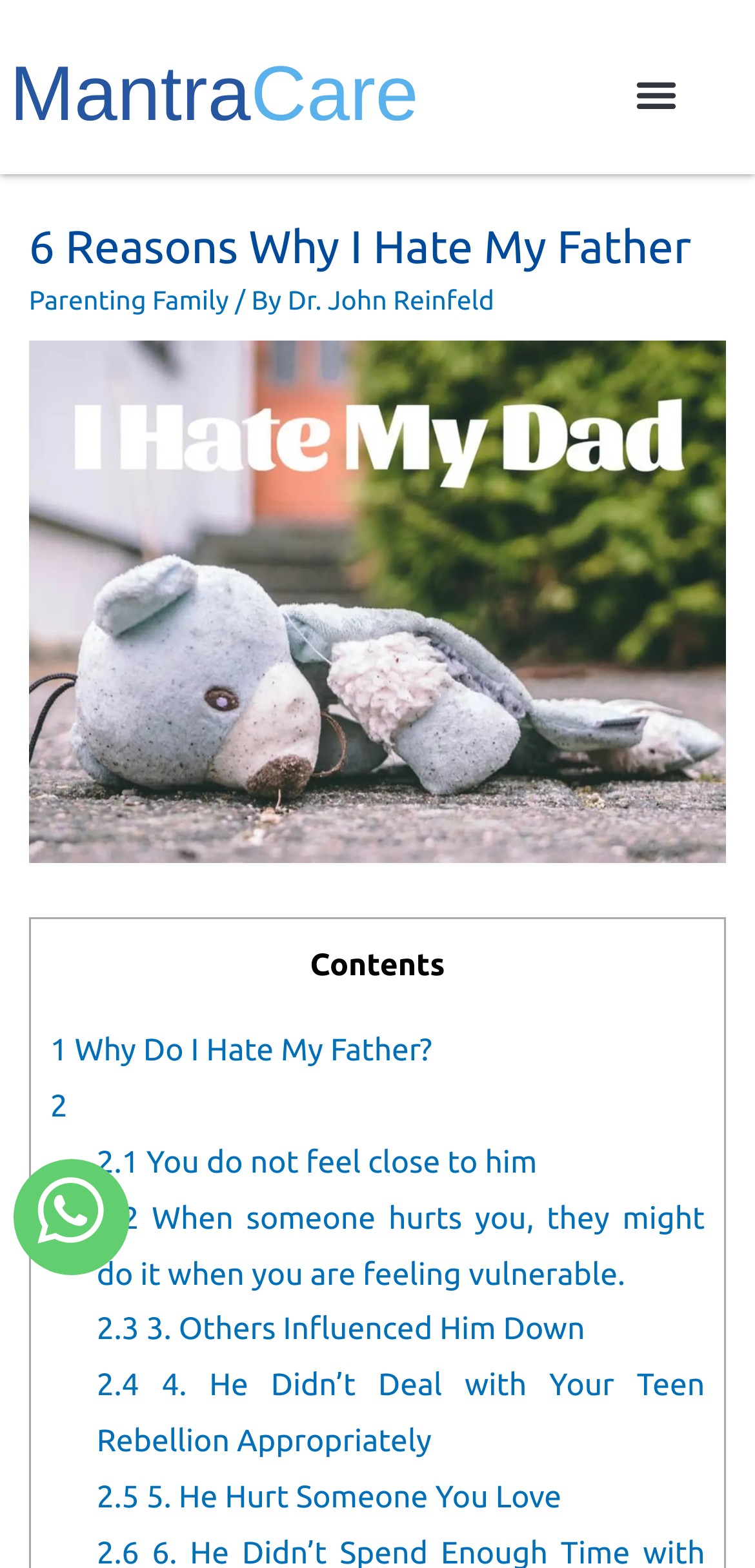Determine the bounding box of the UI element mentioned here: "2". The coordinates must be in the format [left, top, right, bottom] with values ranging from 0 to 1.

[0.066, 0.695, 0.09, 0.717]